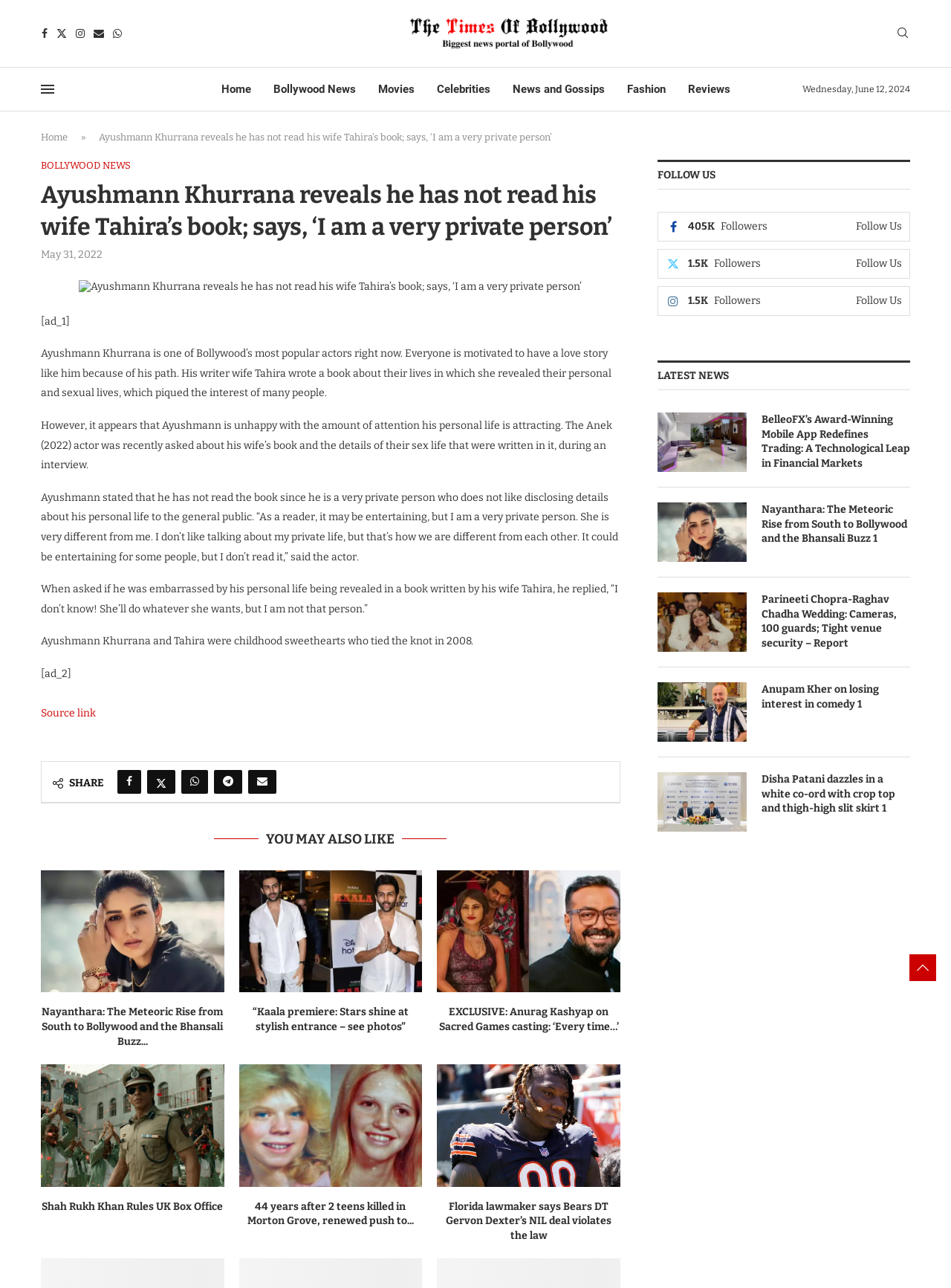Locate the bounding box coordinates of the element I should click to achieve the following instruction: "Reserve a class".

None